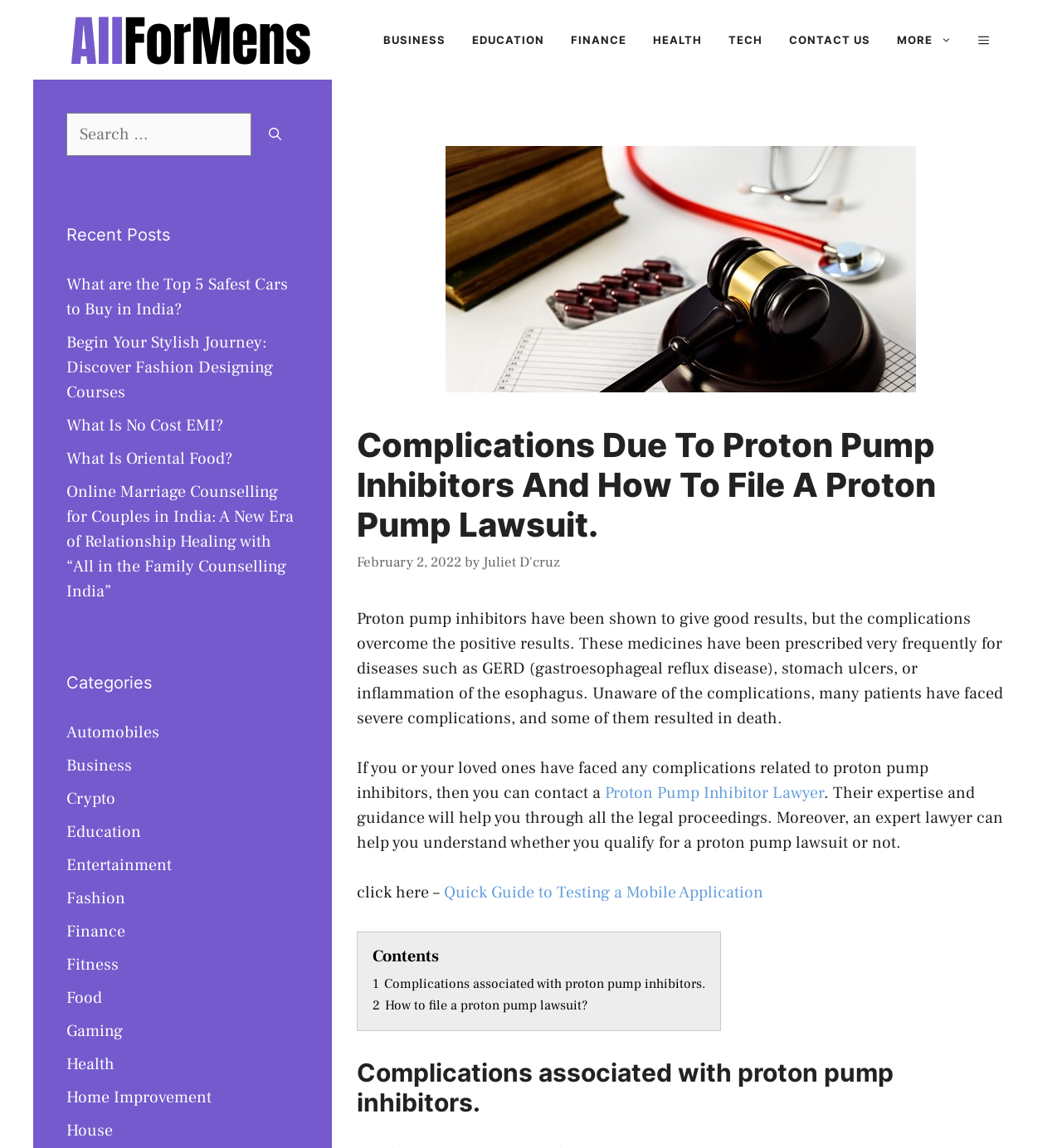Locate the bounding box coordinates of the element's region that should be clicked to carry out the following instruction: "Contact a Proton Pump Inhibitor Lawyer". The coordinates need to be four float numbers between 0 and 1, i.e., [left, top, right, bottom].

[0.57, 0.681, 0.776, 0.7]